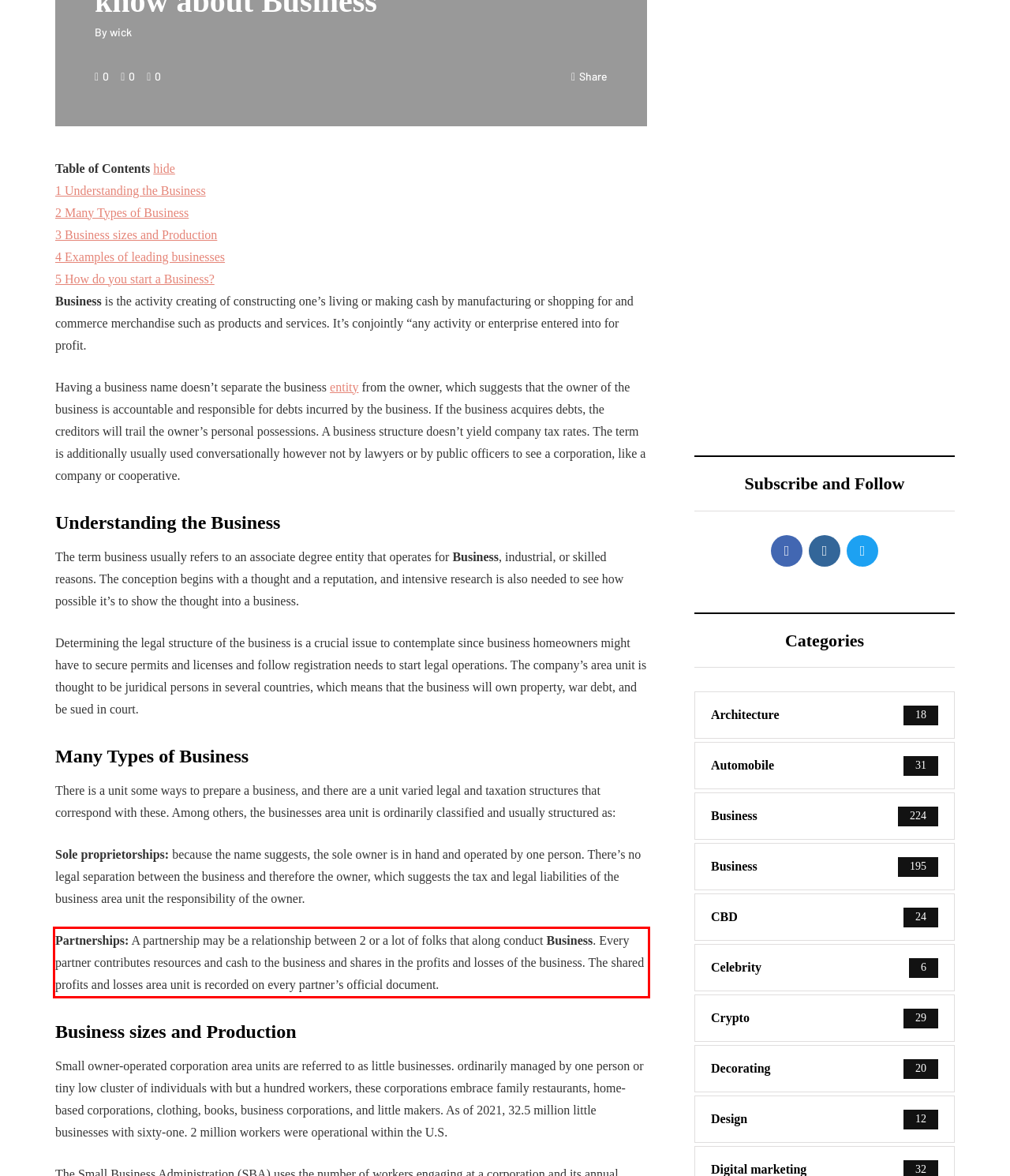Analyze the screenshot of the webpage that features a red bounding box and recognize the text content enclosed within this red bounding box.

Partnerships: A partnership may be a relationship between 2 or a lot of folks that along conduct Business. Every partner contributes resources and cash to the business and shares in the profits and losses of the business. The shared profits and losses area unit is recorded on every partner’s official document.